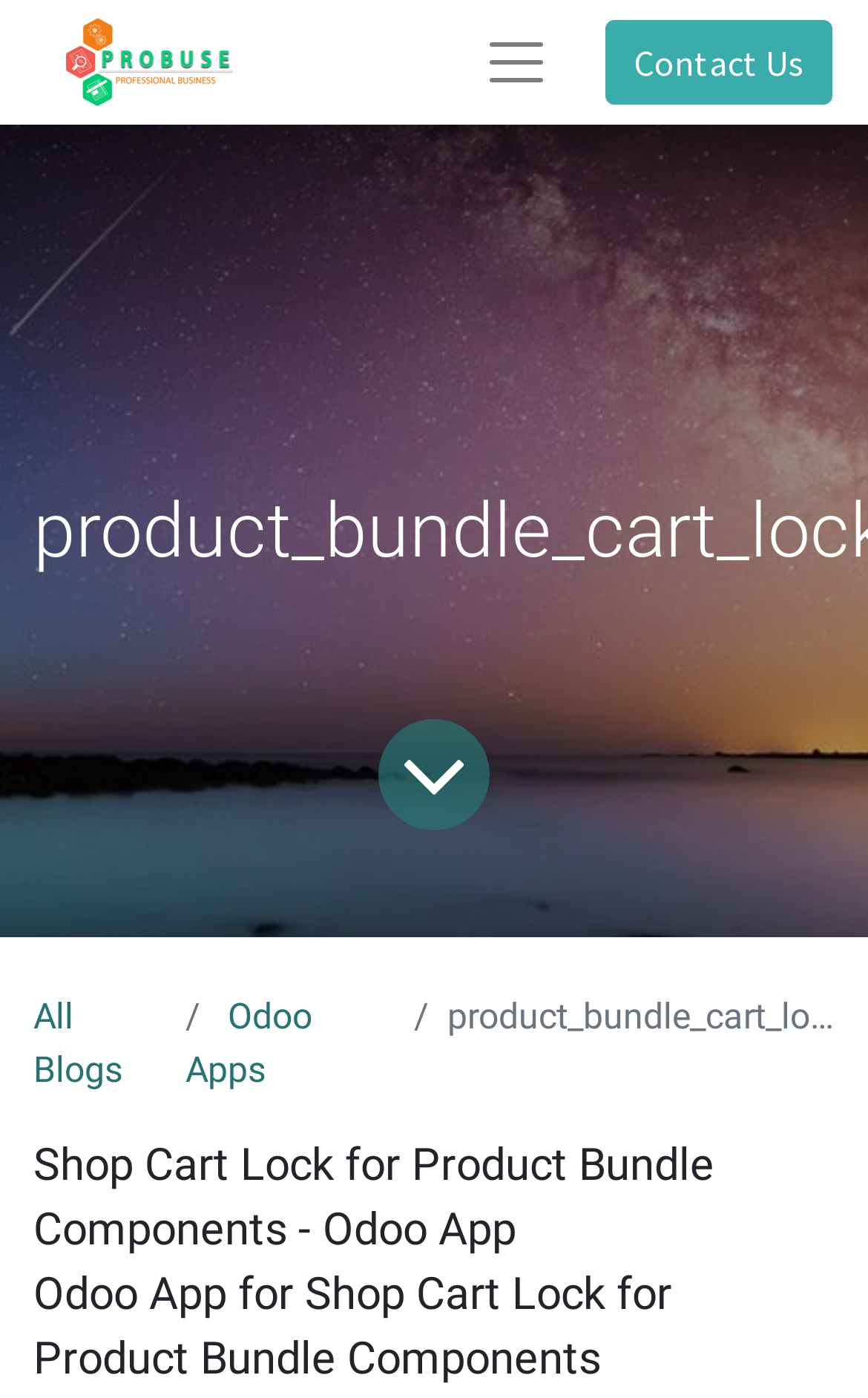Find and provide the bounding box coordinates for the UI element described with: "Odoo Apps".

[0.214, 0.712, 0.36, 0.781]